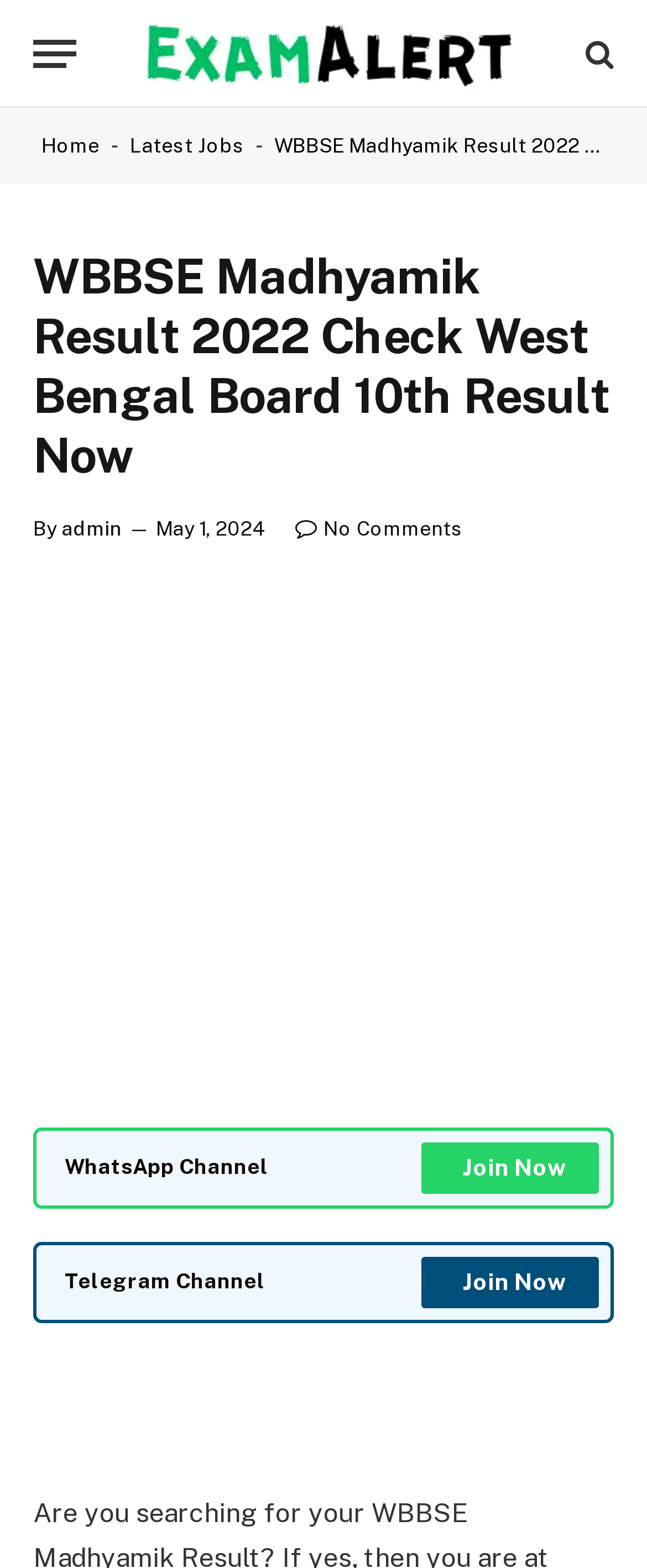Using the element description: "title="Search"", determine the bounding box coordinates. The coordinates should be in the format [left, top, right, bottom], with values between 0 and 1.

[0.895, 0.011, 0.949, 0.058]